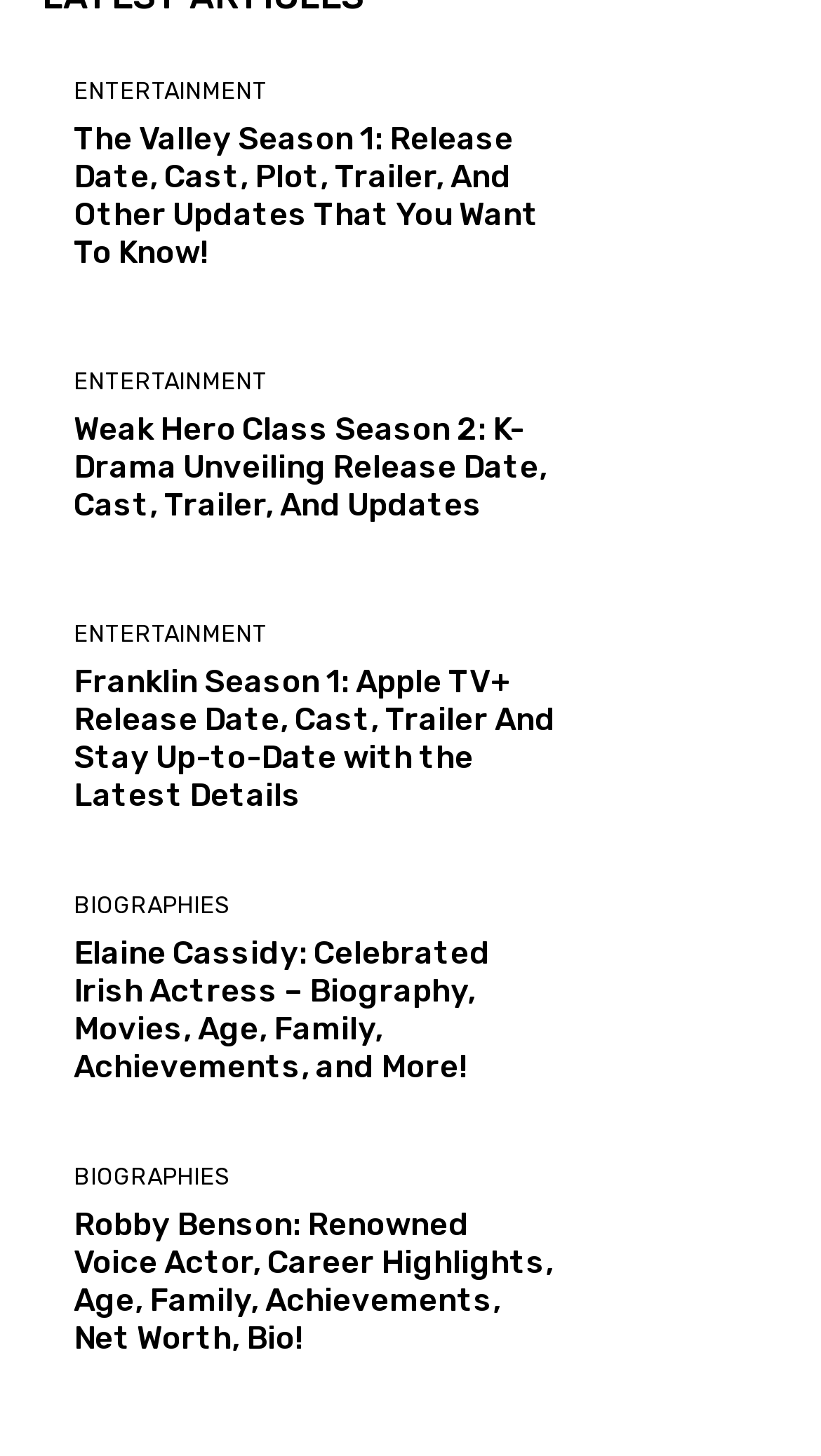Identify and provide the bounding box for the element described by: "Entertainment".

[0.09, 0.254, 0.326, 0.27]